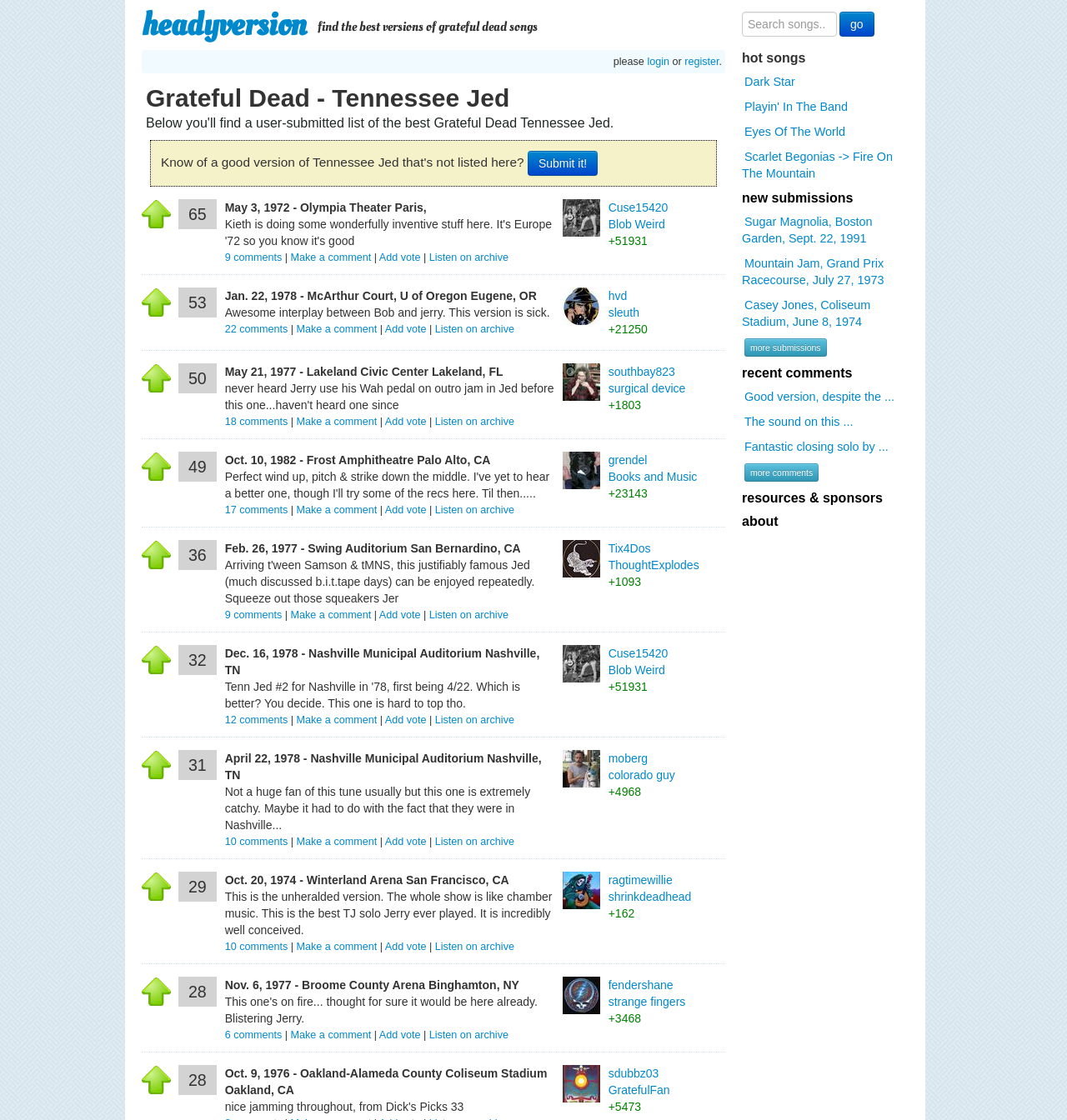What is the purpose of the button with the text 'go'?
Using the visual information, respond with a single word or phrase.

To search songs